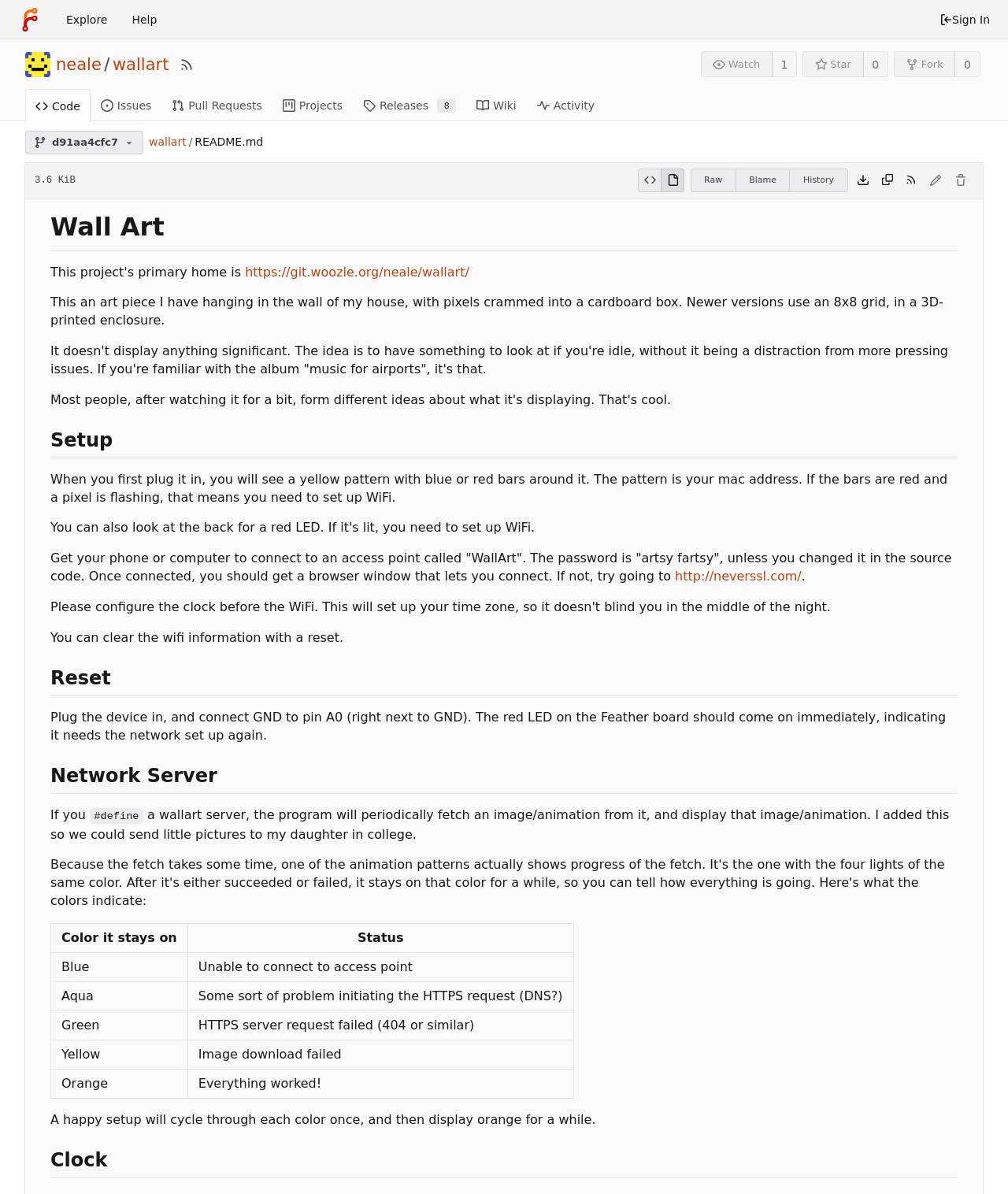Find the bounding box of the element with the following description: "Blame". The coordinates must be four float numbers between 0 and 1, formatted as [left, top, right, bottom].

[0.729, 0.141, 0.783, 0.161]